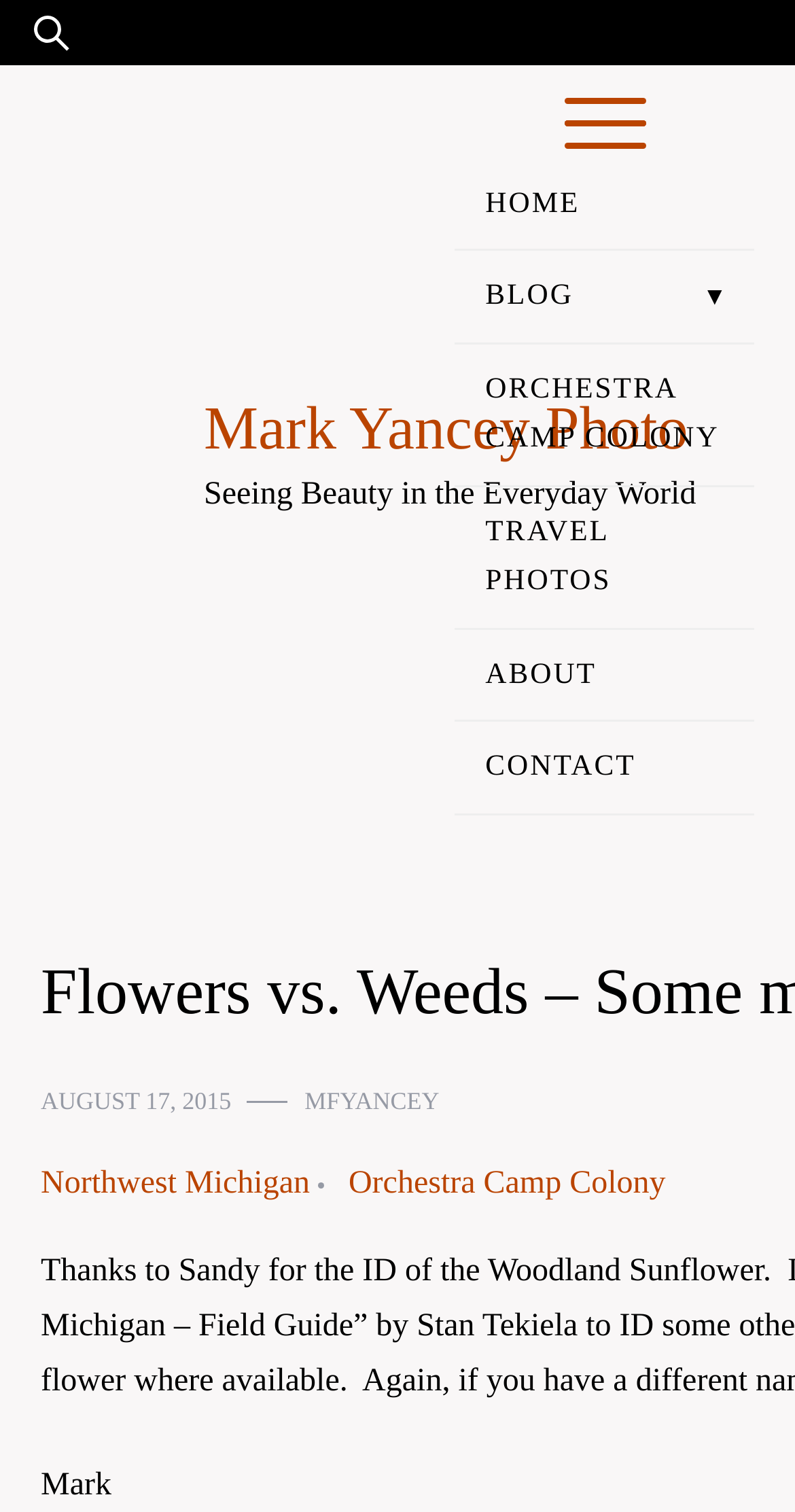What is the text above the search box?
Refer to the screenshot and answer in one word or phrase.

Search for: